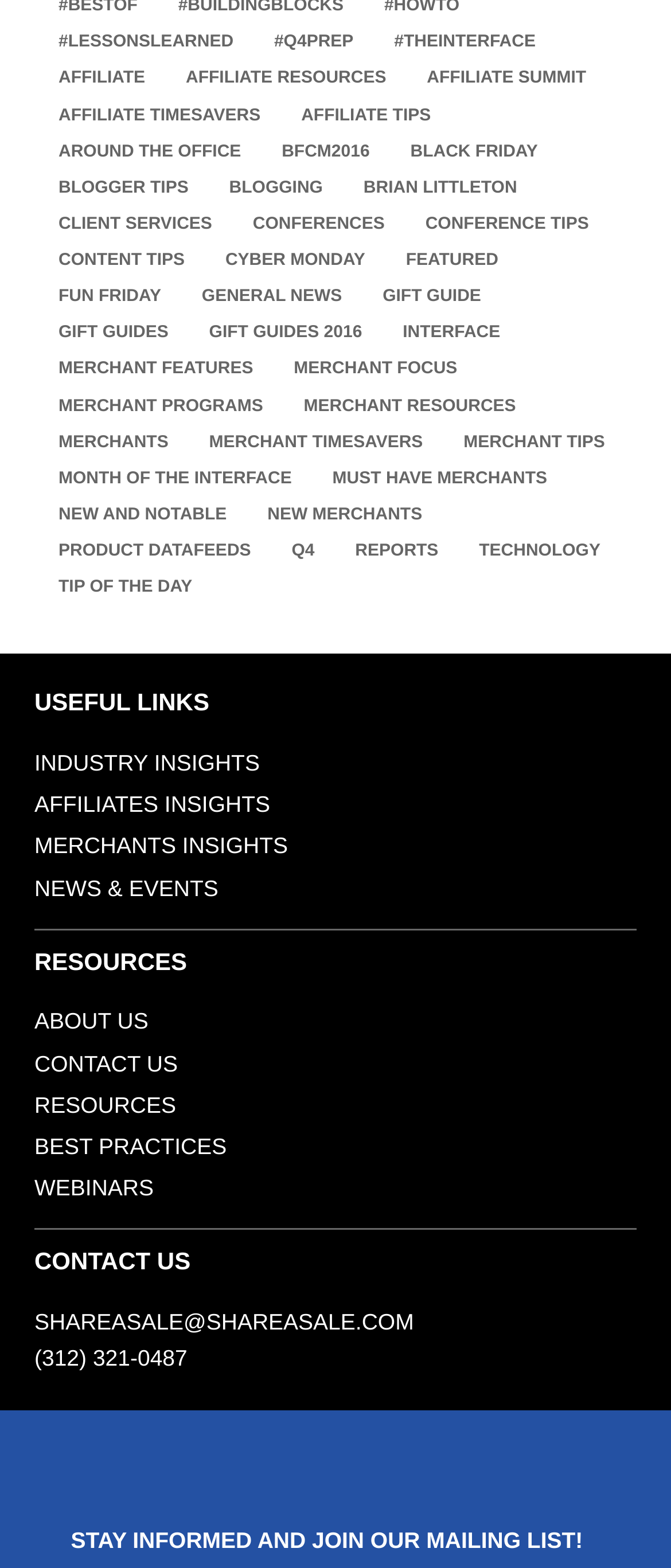How many categories are there?
Can you provide an in-depth and detailed response to the question?

I counted the number of link elements inside the root element. There are 37 categories in total.